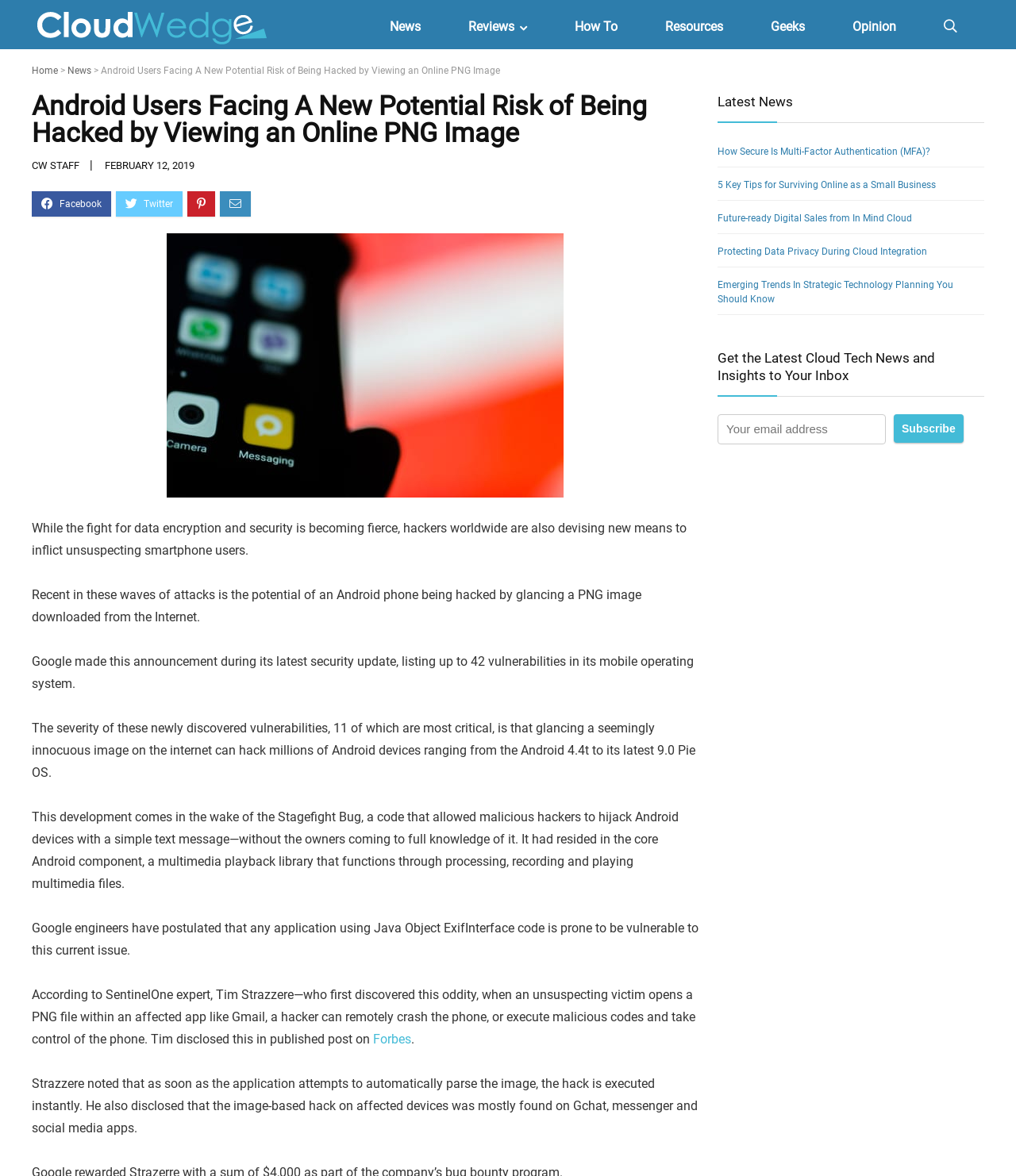Your task is to find and give the main heading text of the webpage.

Android Users Facing A New Potential Risk of Being Hacked by Viewing an Online PNG Image